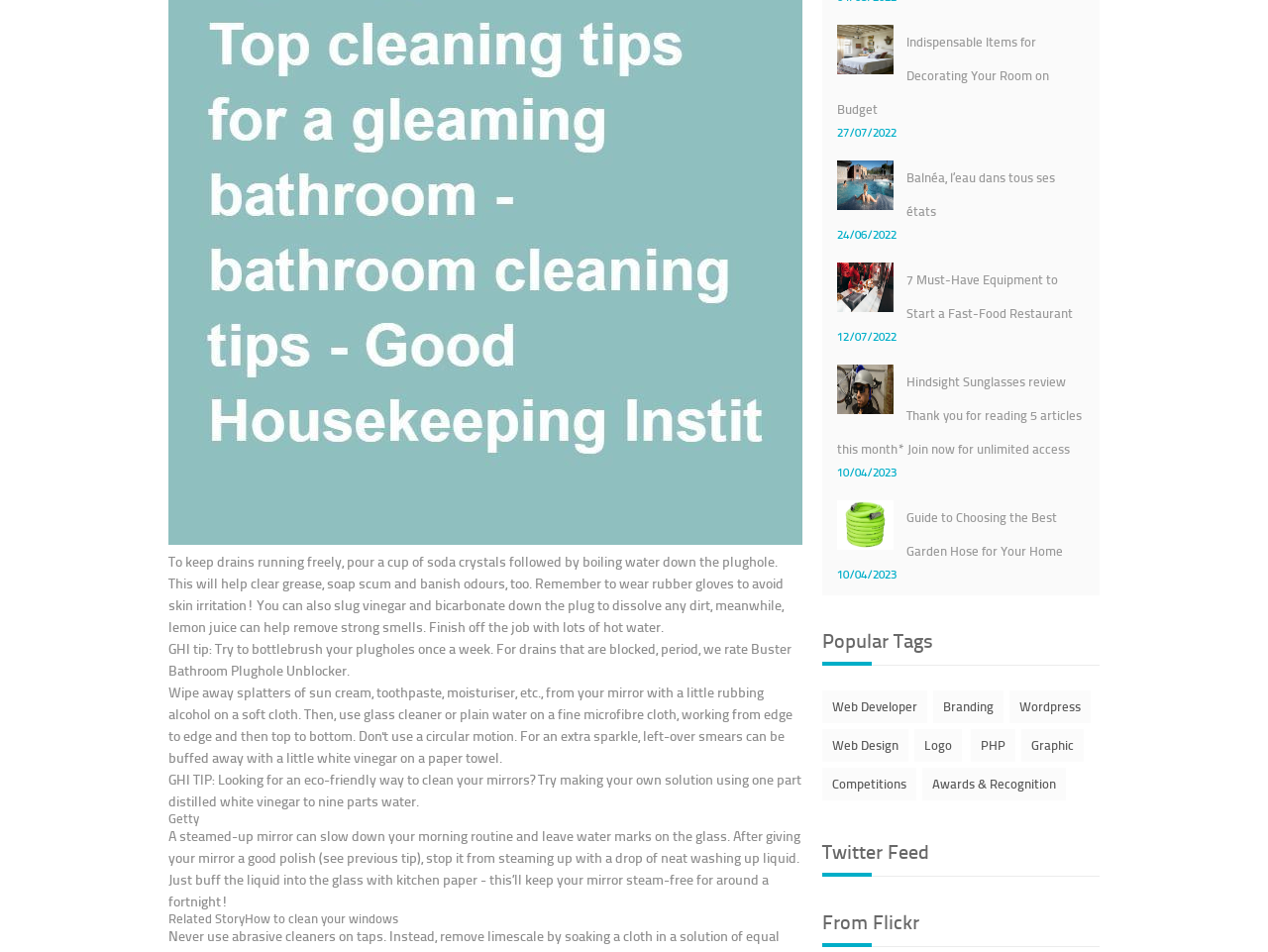Review the image closely and give a comprehensive answer to the question: What is the date of the article 'Hindsight Sunglasses review'?

The webpage lists several articles with their corresponding dates, and the article 'Hindsight Sunglasses review' is dated 10/04/2023.